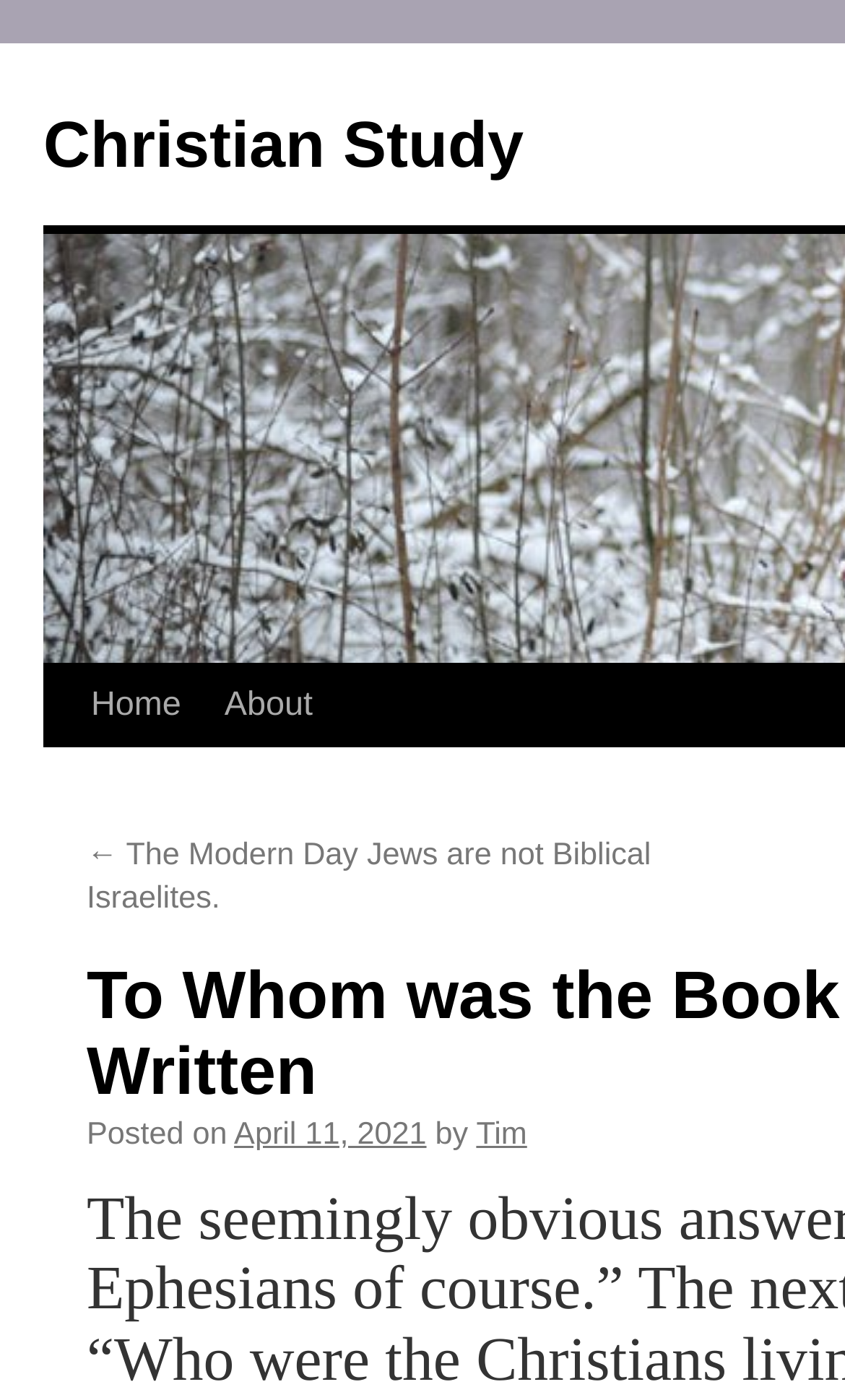For the following element description, predict the bounding box coordinates in the format (top-left x, top-left y, bottom-right x, bottom-right y). All values should be floating point numbers between 0 and 1. Description: Tim

[0.564, 0.798, 0.624, 0.823]